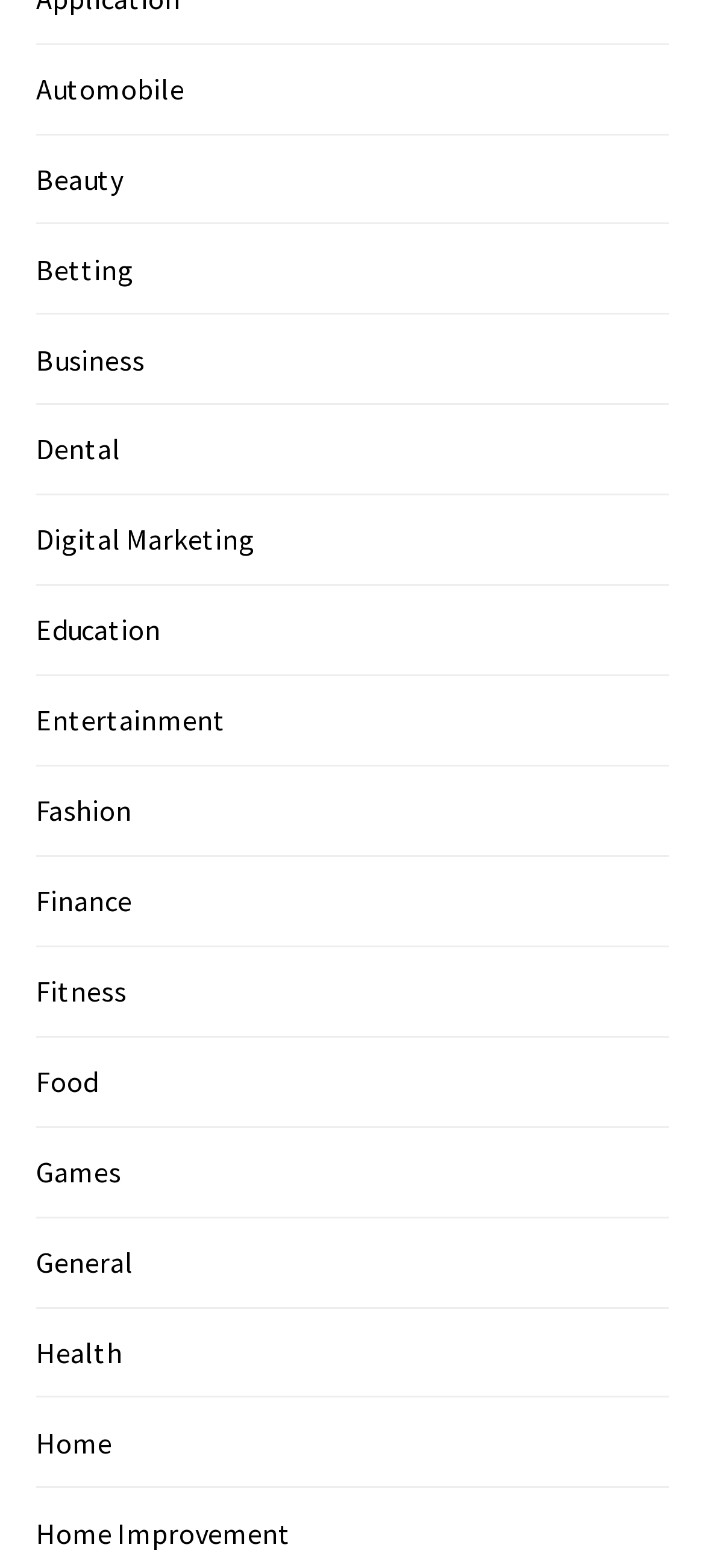Please answer the following question using a single word or phrase: 
Is there a category for Sports on the webpage?

No